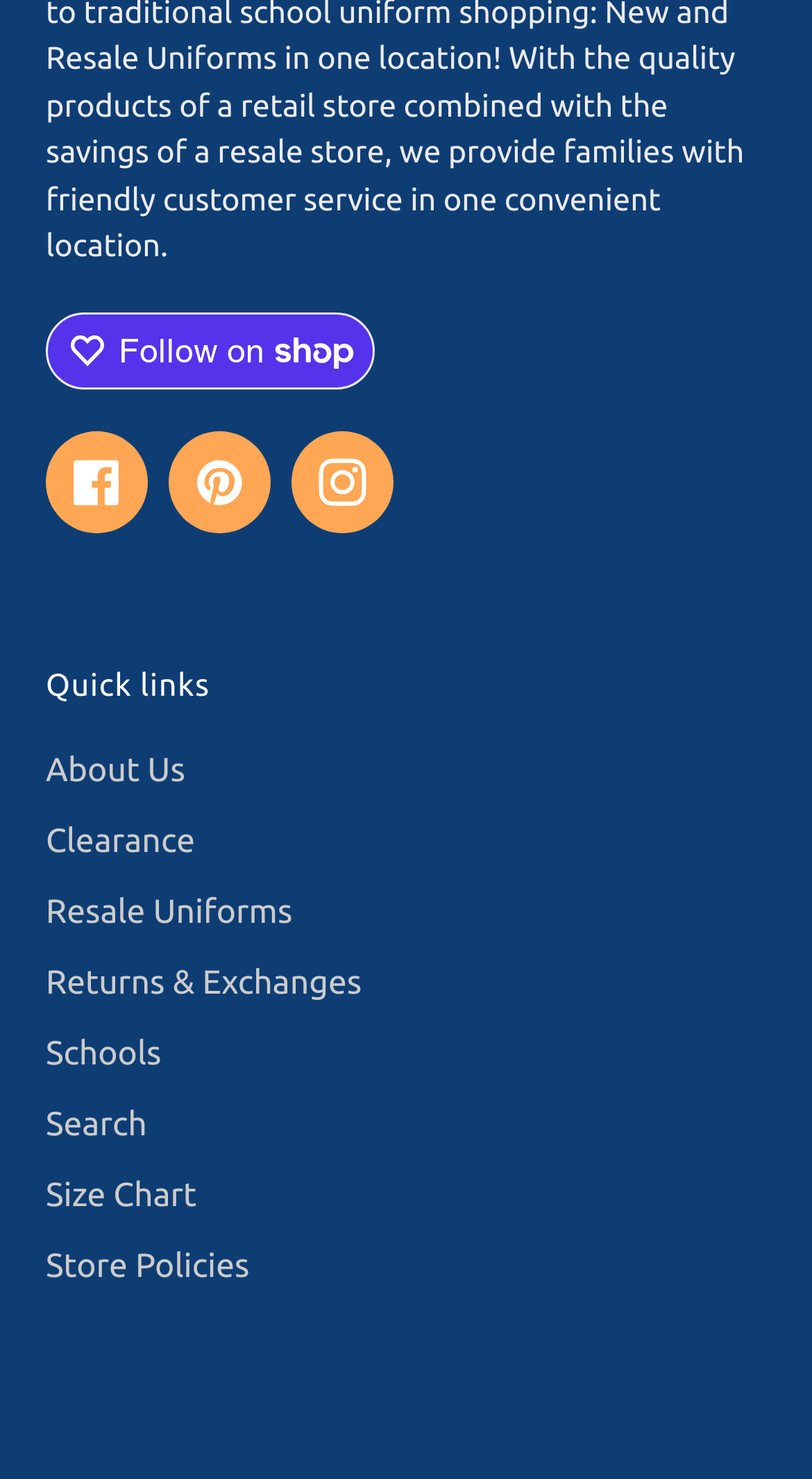Utilize the details in the image to give a detailed response to the question: How many quick links are there?

Starting from the 'Quick links' static text at coordinates [0.056, 0.45, 0.259, 0.474], I counted 8 links below it, including 'About Us', 'Clearance', 'Resale Uniforms', 'Returns & Exchanges', 'Schools', 'Search', 'Size Chart', and 'Store Policies'.